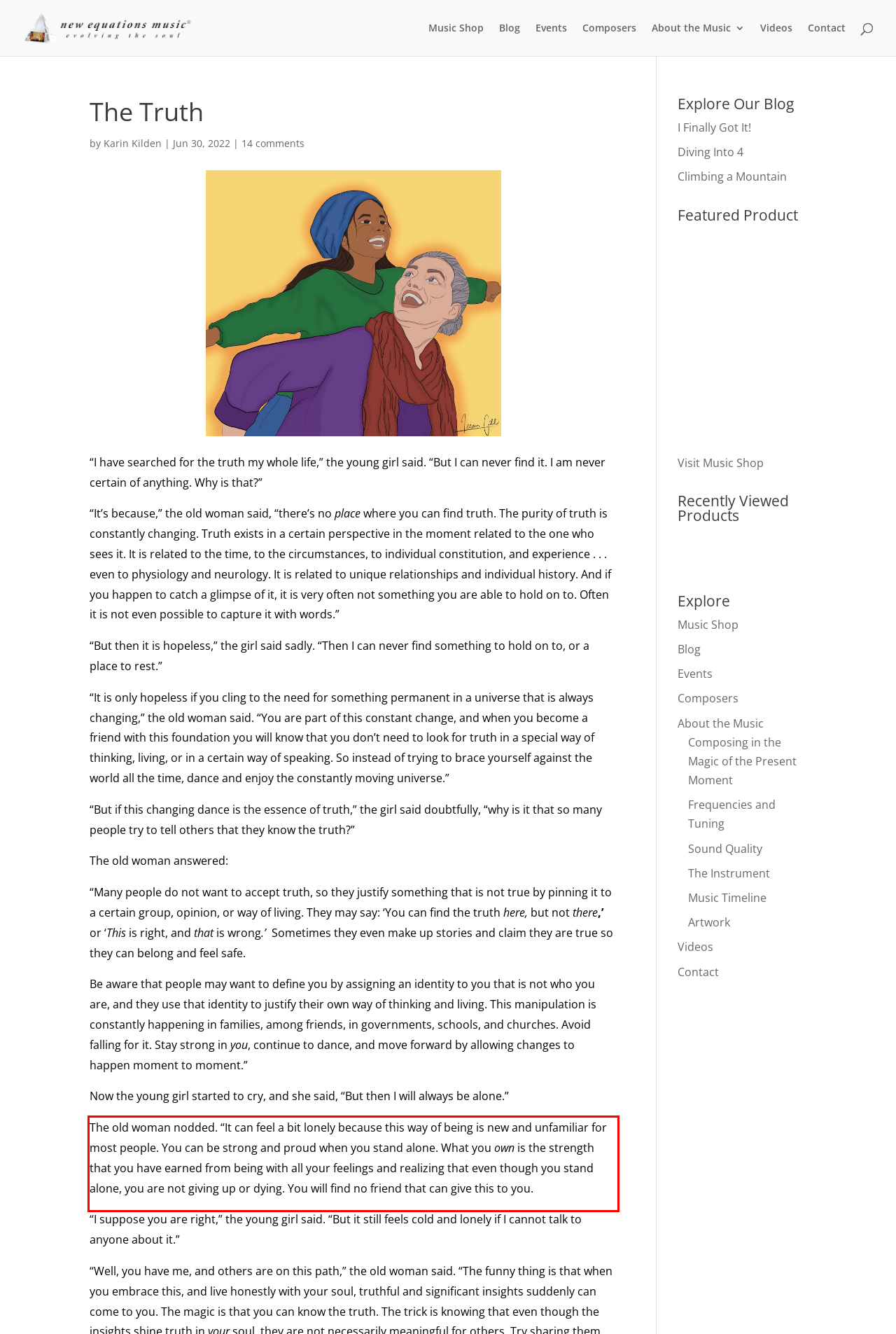From the given screenshot of a webpage, identify the red bounding box and extract the text content within it.

The old woman nodded. “It can feel a bit lonely because this way of being is new and unfamiliar for most people. You can be strong and proud when you stand alone. What you own is the strength that you have earned from being with all your feelings and realizing that even though you stand alone, you are not giving up or dying. You will find no friend that can give this to you.